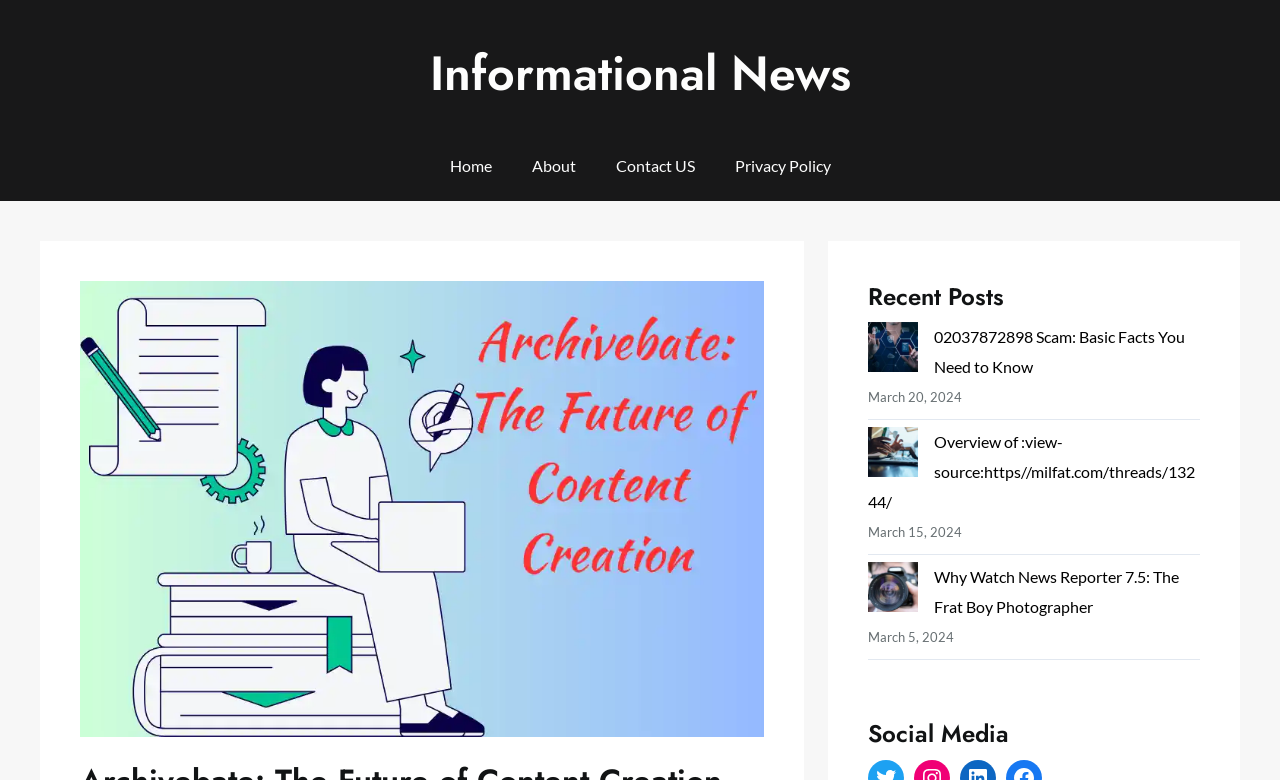How many navigation links are in the header?
Please provide a comprehensive and detailed answer to the question.

I counted the number of navigation links in the header by looking at the navigation element with the bounding box coordinates [0.031, 0.194, 0.969, 0.232] and its child link elements. There are four link elements: 'Home', 'About', 'Contact US', and 'Privacy Policy'.